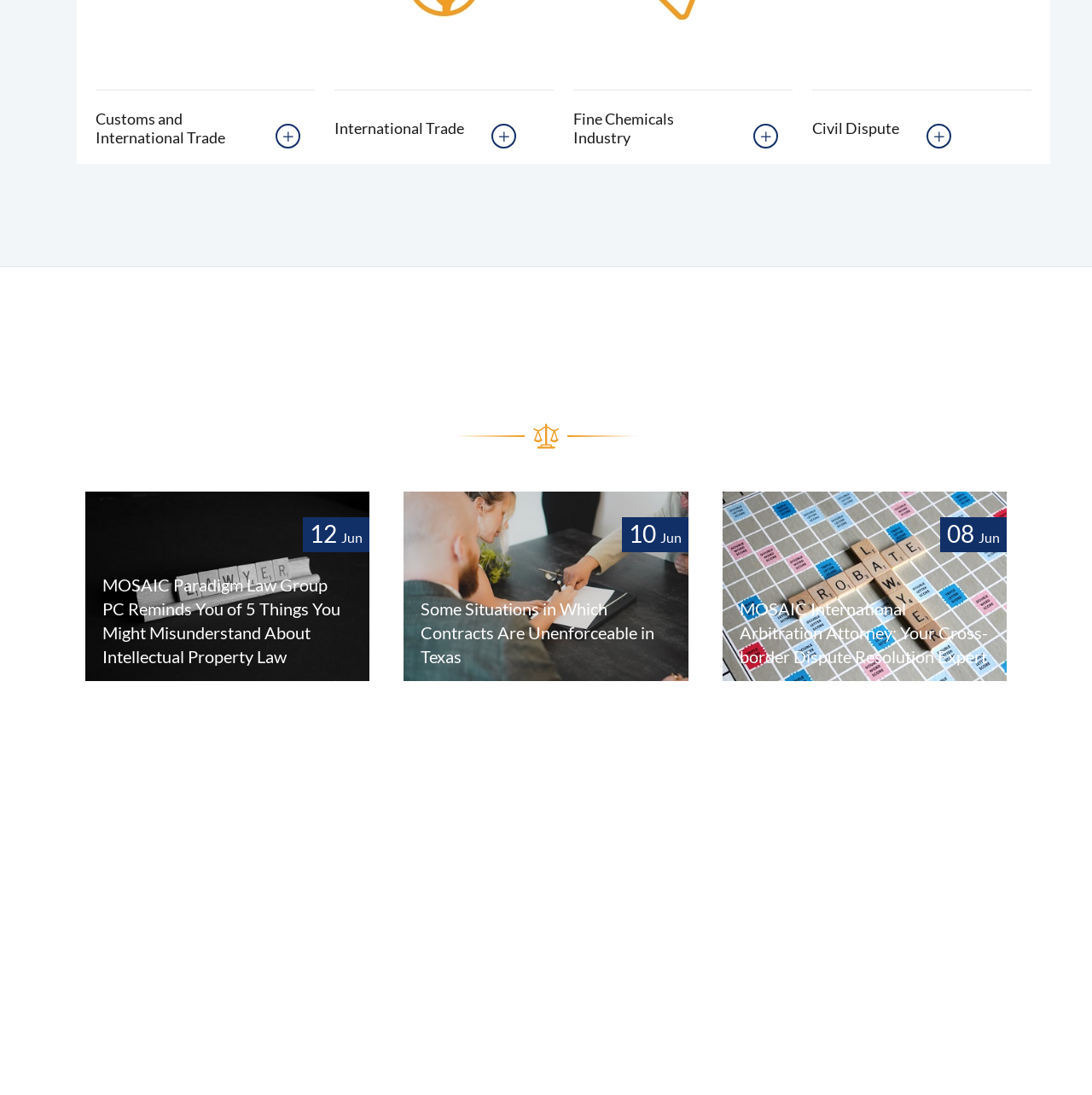Locate the bounding box coordinates of the element that should be clicked to fulfill the instruction: "Explore Fine Chemicals Industry".

[0.525, 0.1, 0.665, 0.134]